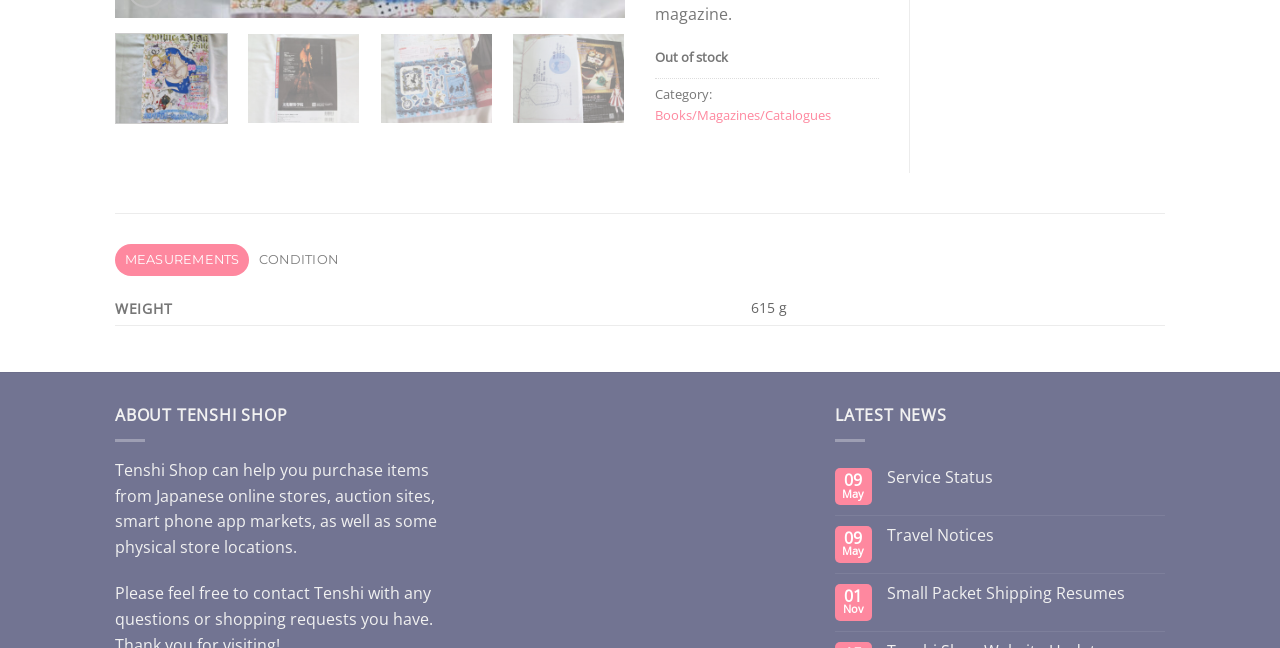Locate the bounding box of the UI element with the following description: "Small Packet Shipping Resumes".

[0.693, 0.901, 0.91, 0.93]